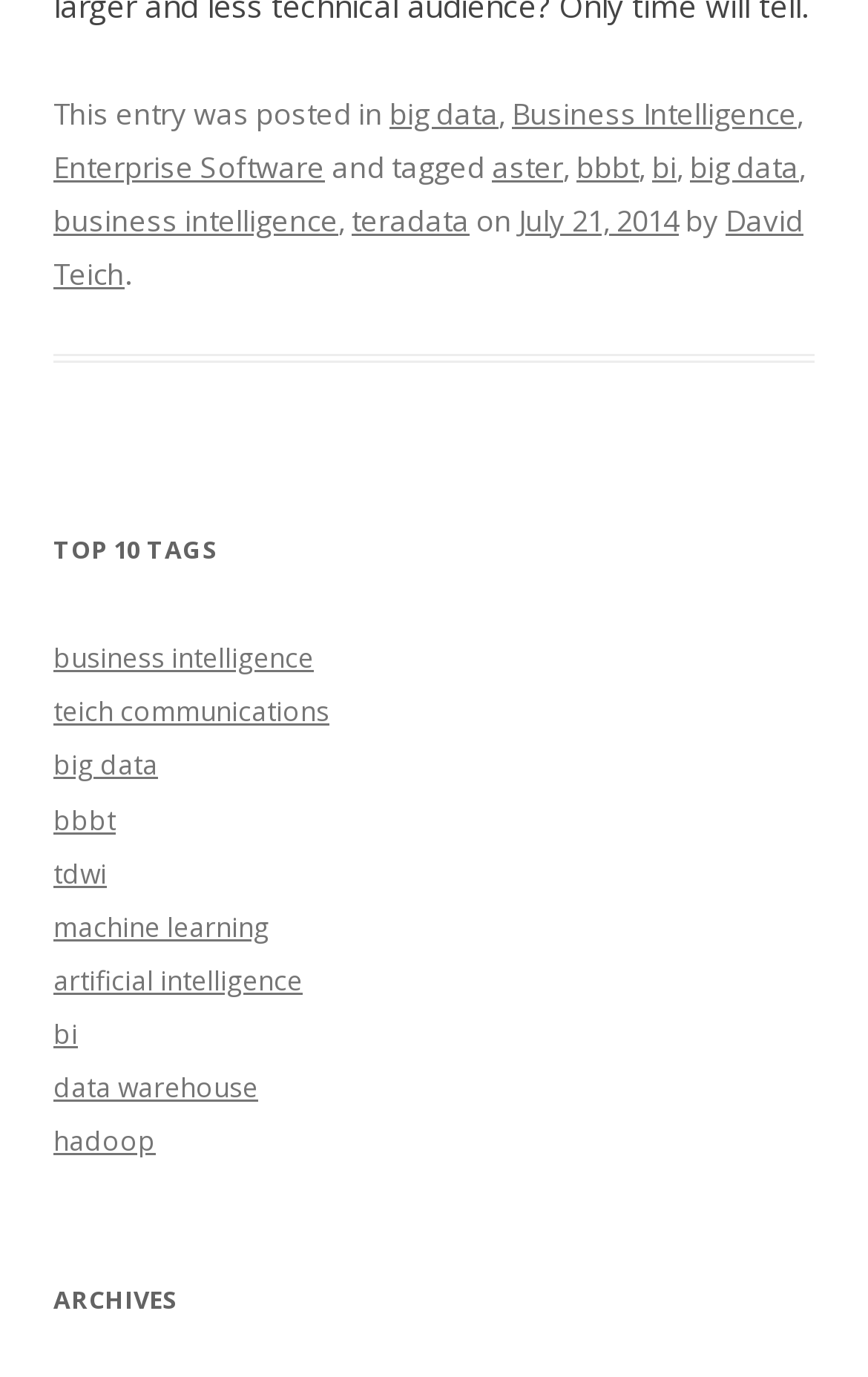What is the author of this post?
Using the screenshot, give a one-word or short phrase answer.

David Teich